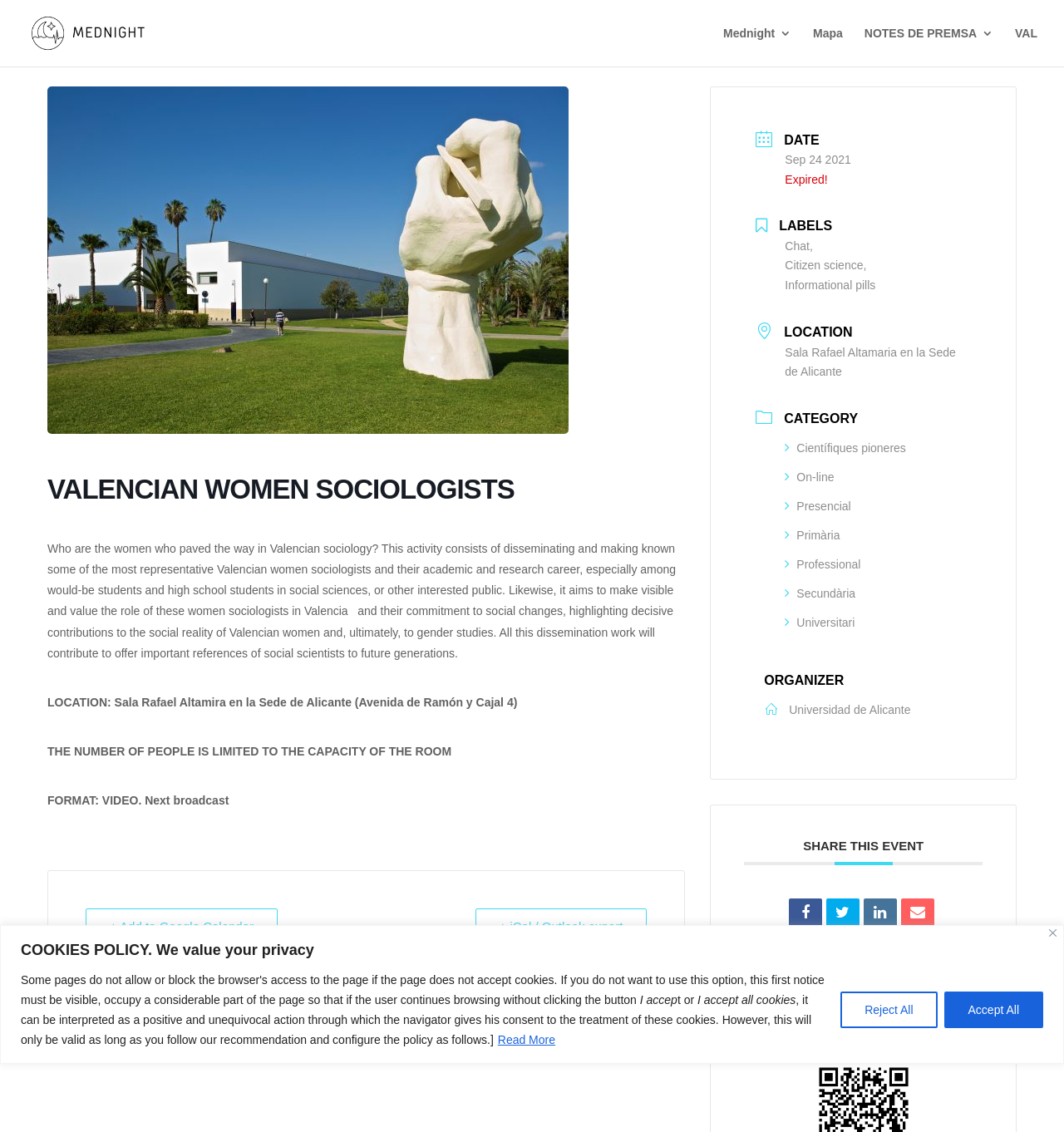Utilize the details in the image to give a detailed response to the question: Who is the organizer of the event?

The organizer of the event is Universidad de Alicante, which is specified in the ORGANIZER section of the webpage.